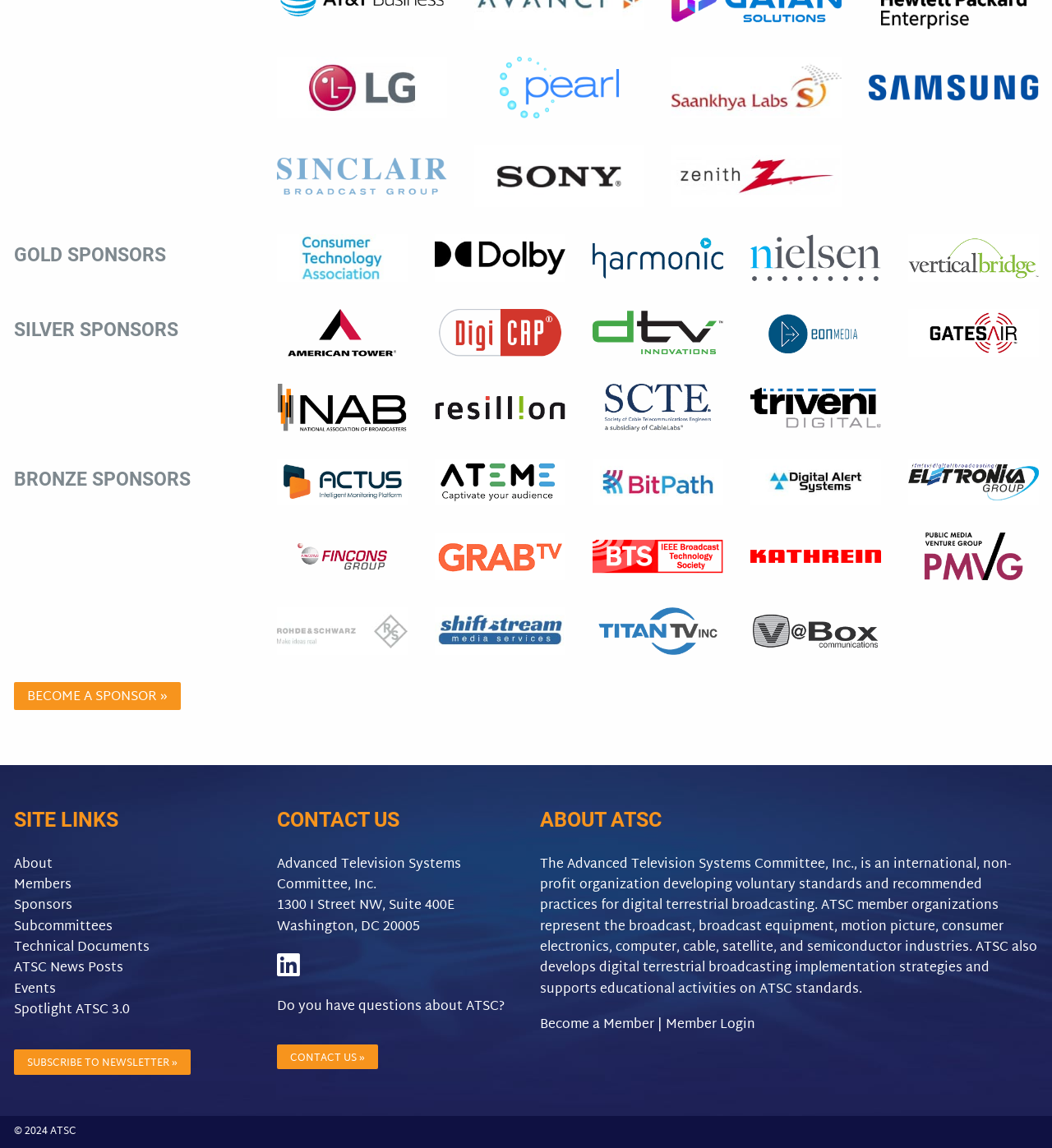How many silver sponsors are listed?
From the screenshot, supply a one-word or short-phrase answer.

7